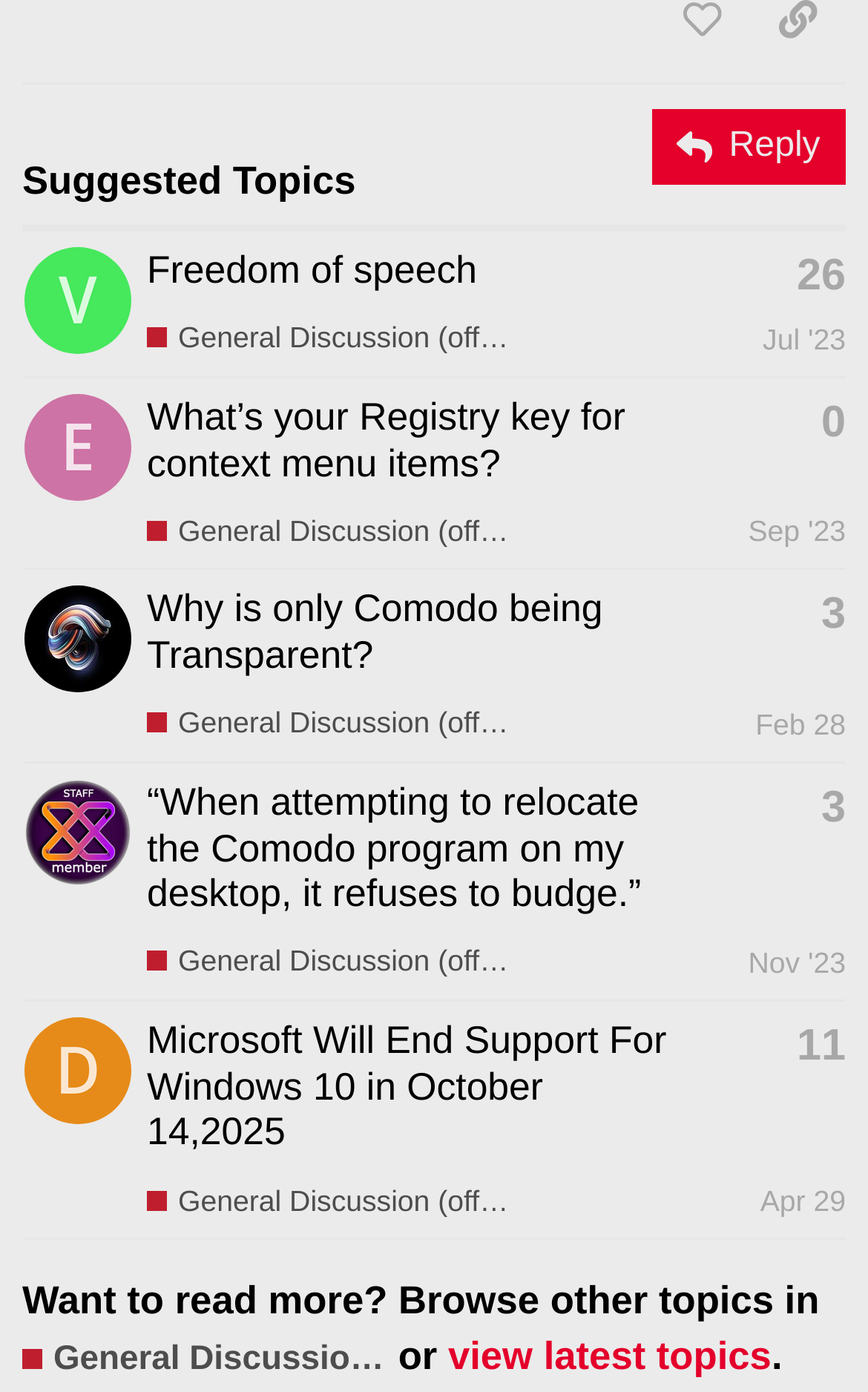Please give a succinct answer to the question in one word or phrase:
What is the topic of the first discussion?

Freedom of speech